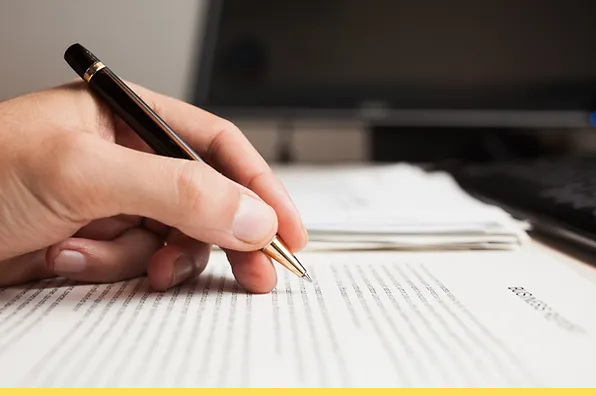Offer a detailed narrative of the image's content.

The image captures a hand holding a pen, poised to write on a document placed on a surface. The document is filled with text, suggesting it might contain important information. In the background, a blurred computer monitor adds context to a workspace environment, indicating that the setting is likely professional or academic. This scene is reminiscent of activities such as reviewing or editing resumes, which ties into an upcoming event, the Resume Blitz hosted by SPA, aimed at assisting students in enhancing their resumes through professional feedback. This initiative highlights the practical preparation and career development emphasis being placed on student success.